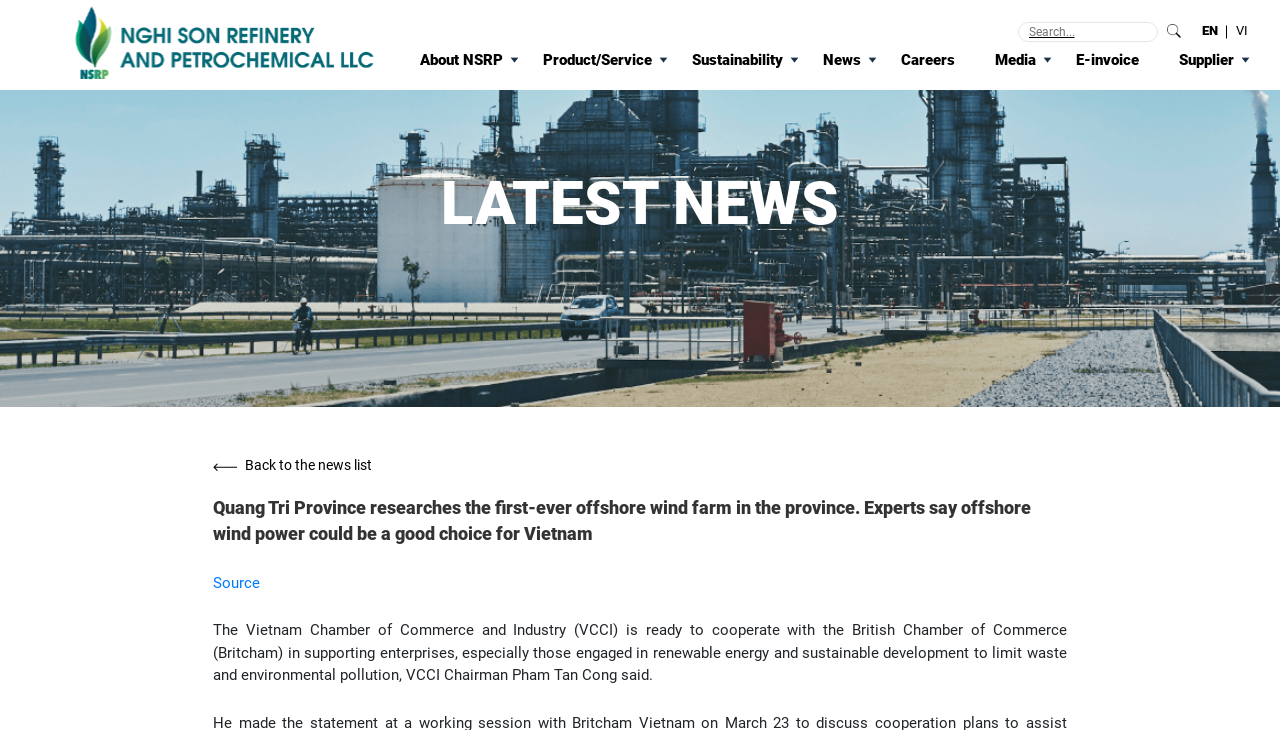Given the element description: "Source", predict the bounding box coordinates of the UI element it refers to, using four float numbers between 0 and 1, i.e., [left, top, right, bottom].

[0.167, 0.786, 0.203, 0.811]